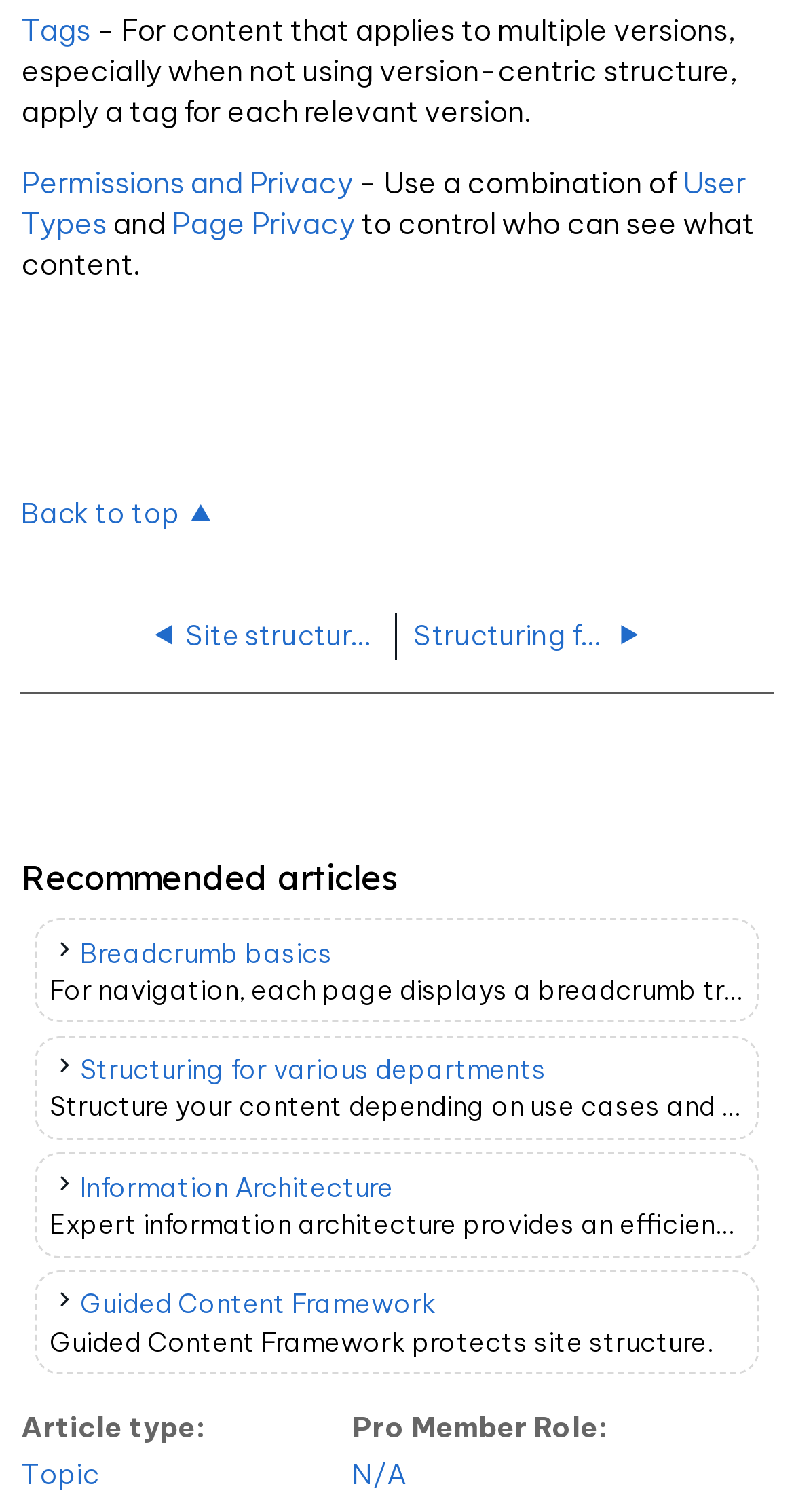Provide a brief response using a word or short phrase to this question:
What is the role of the 'Pro Member' in the context of site structure?

N/A